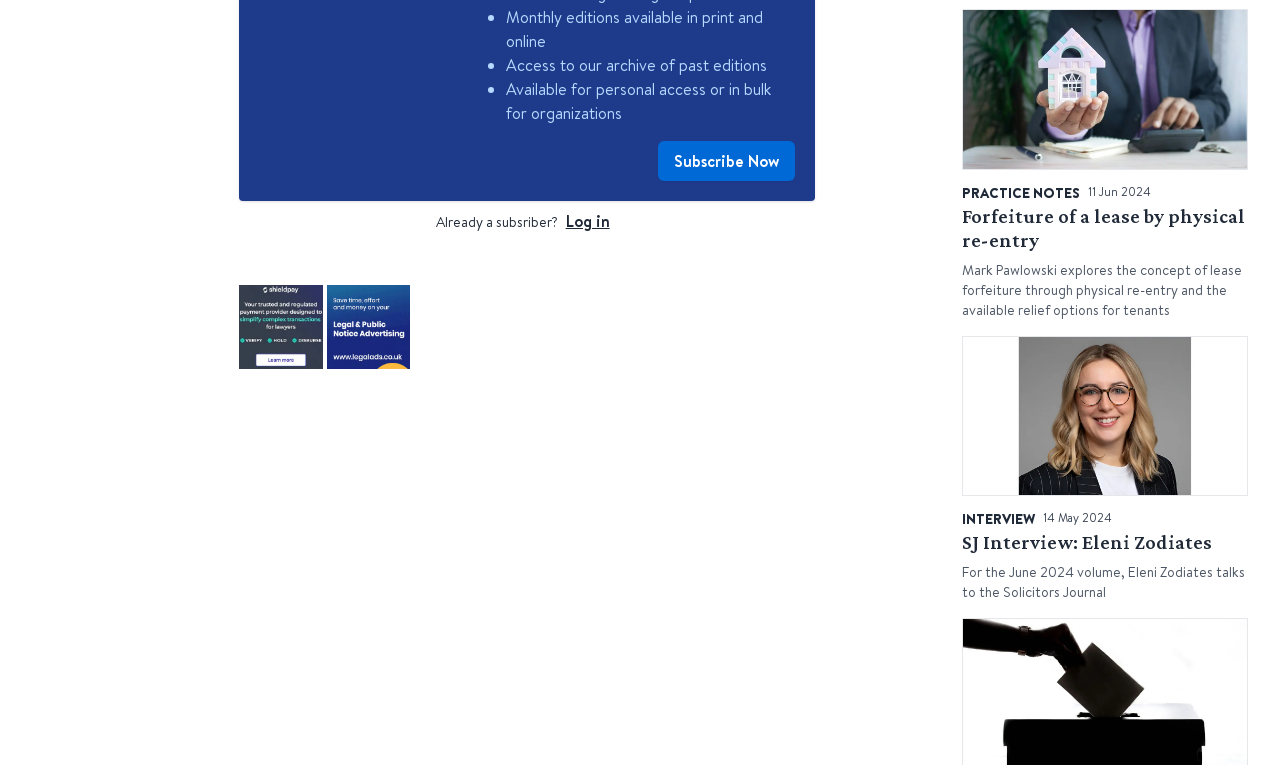What is the role of Mark Pawlowski in the first article?
Answer the question with a single word or phrase by looking at the picture.

He explores the concept of lease forfeiture